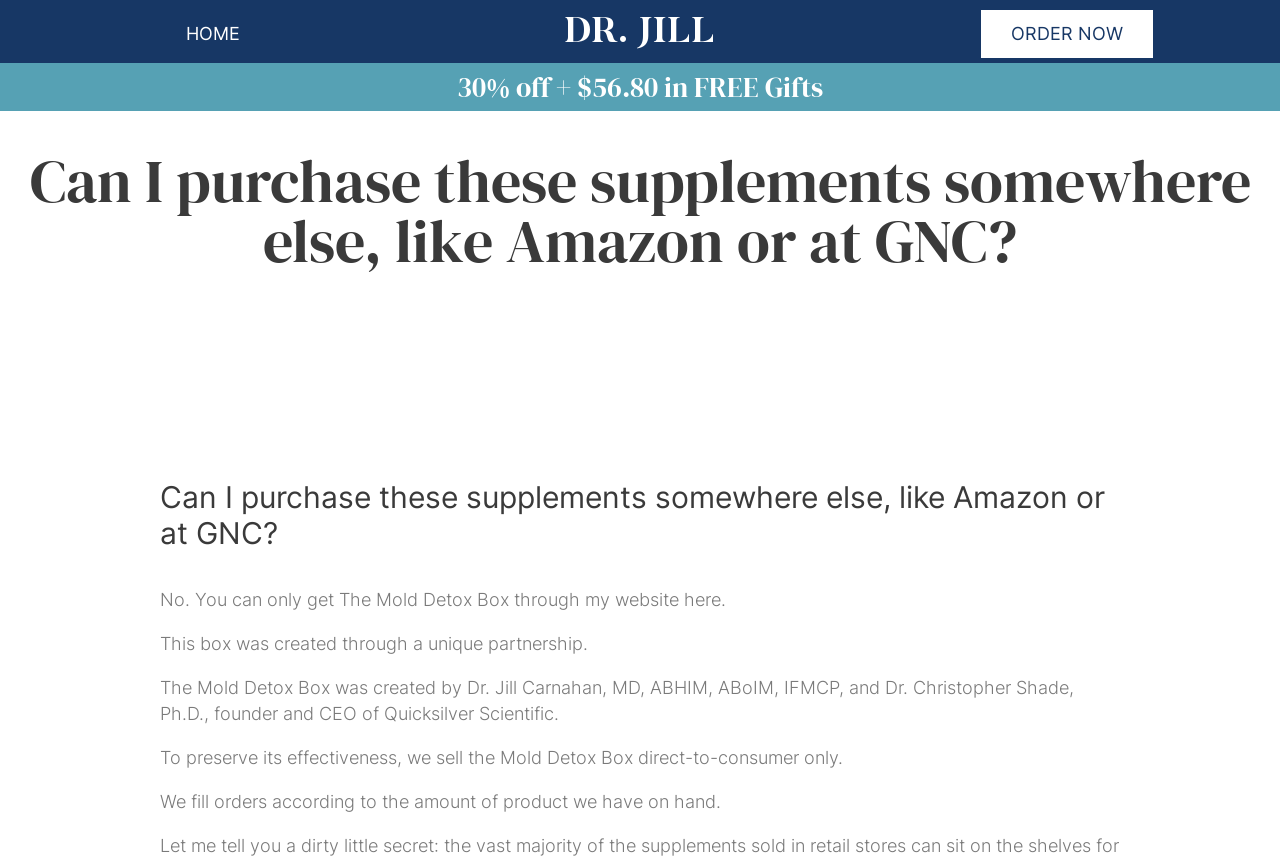Given the description of a UI element: "November 2017", identify the bounding box coordinates of the matching element in the webpage screenshot.

None